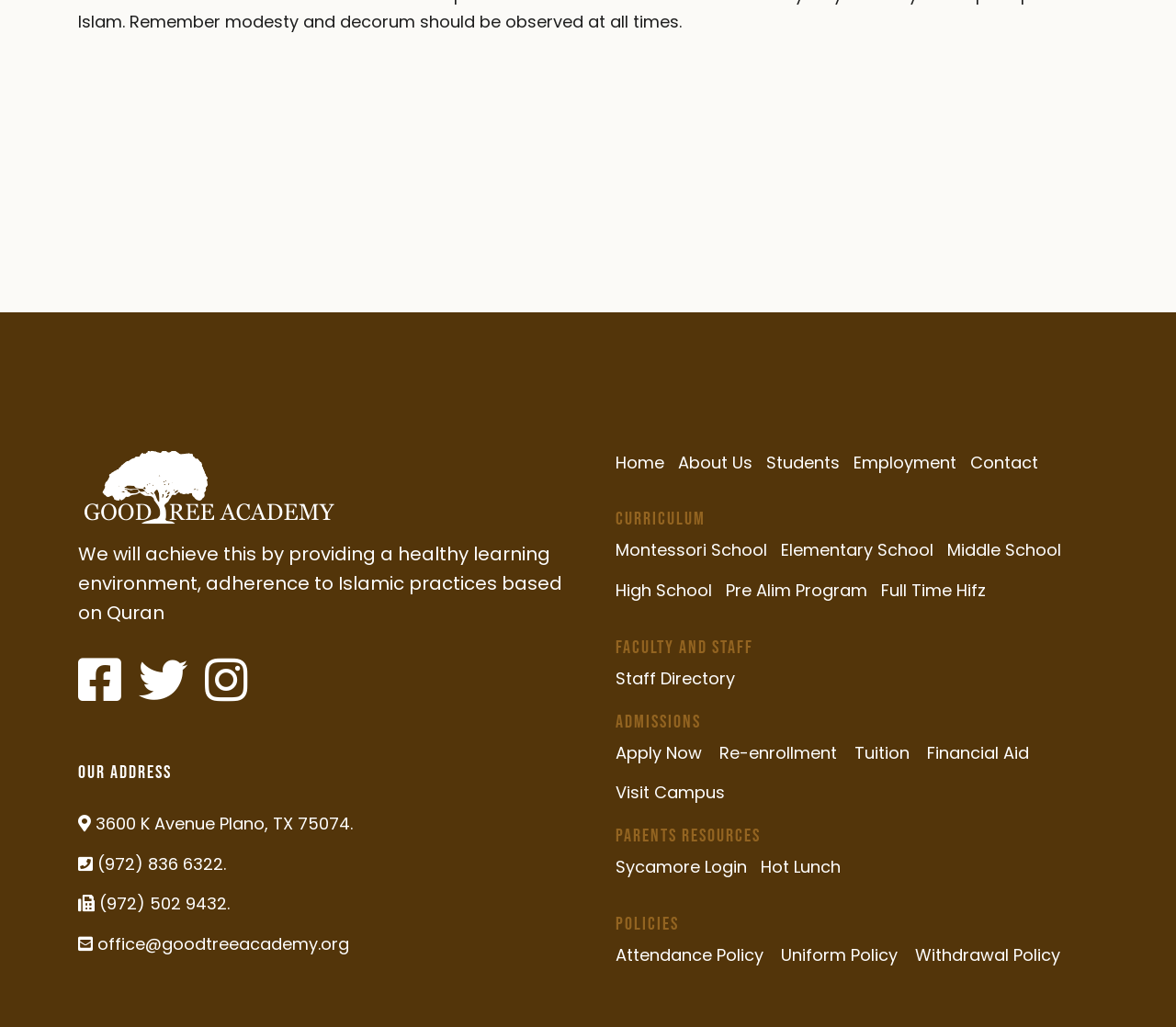Please identify the bounding box coordinates of the region to click in order to complete the task: "Click the Home link". The coordinates must be four float numbers between 0 and 1, specified as [left, top, right, bottom].

[0.523, 0.438, 0.565, 0.464]